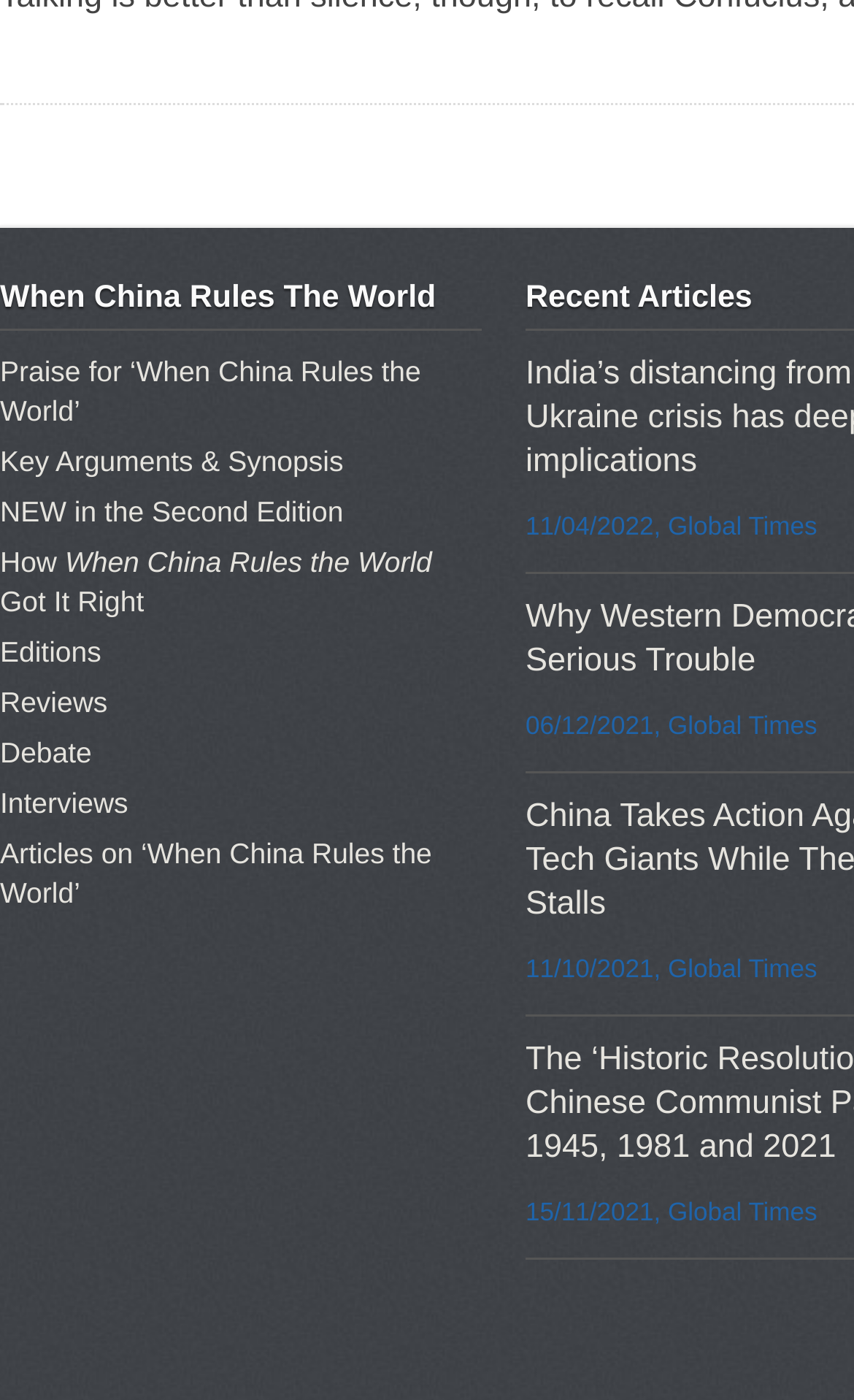What is the last edition mentioned?
Based on the image content, provide your answer in one word or a short phrase.

Second Edition